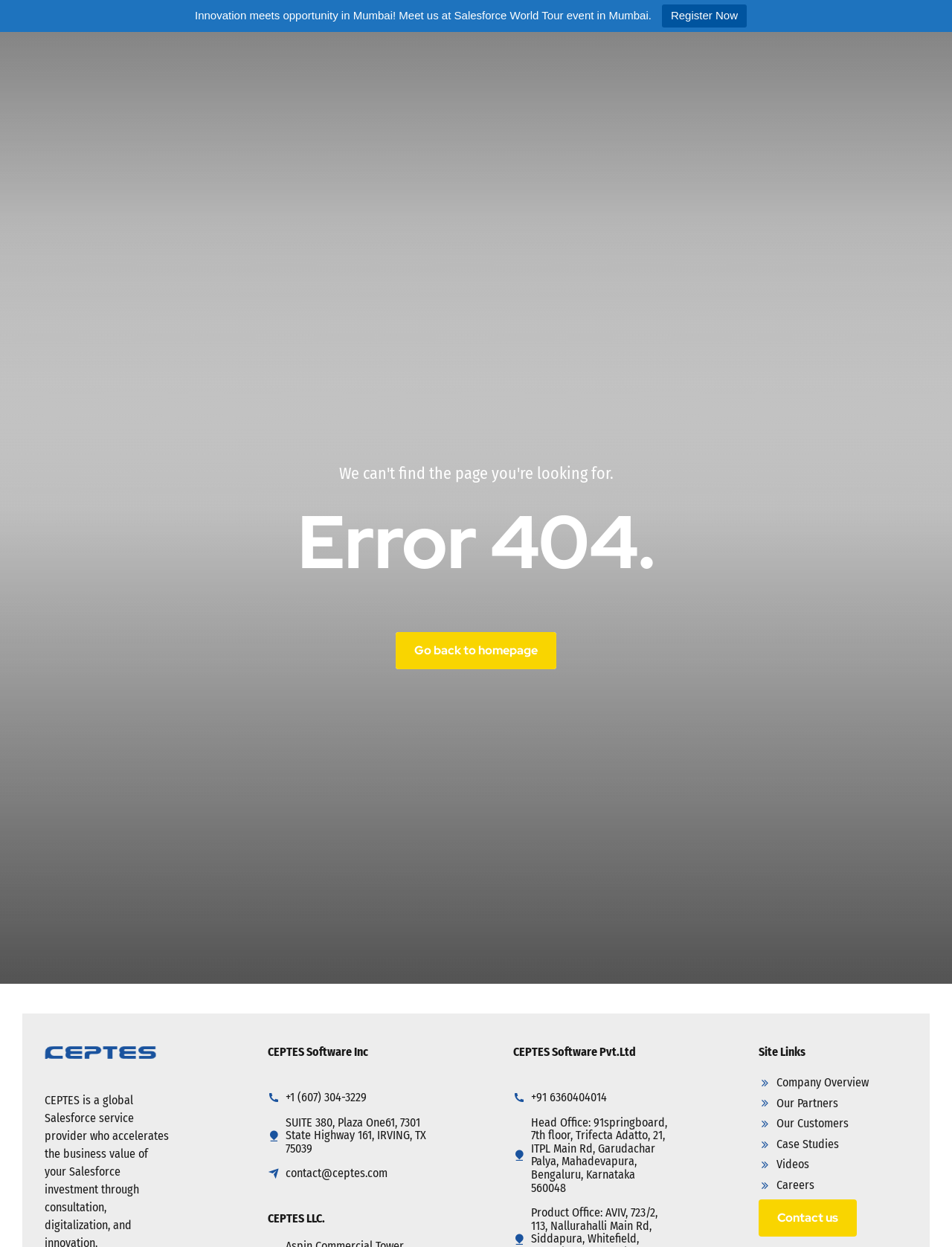Determine the bounding box coordinates of the element's region needed to click to follow the instruction: "Go back to homepage". Provide these coordinates as four float numbers between 0 and 1, formatted as [left, top, right, bottom].

[0.416, 0.507, 0.584, 0.537]